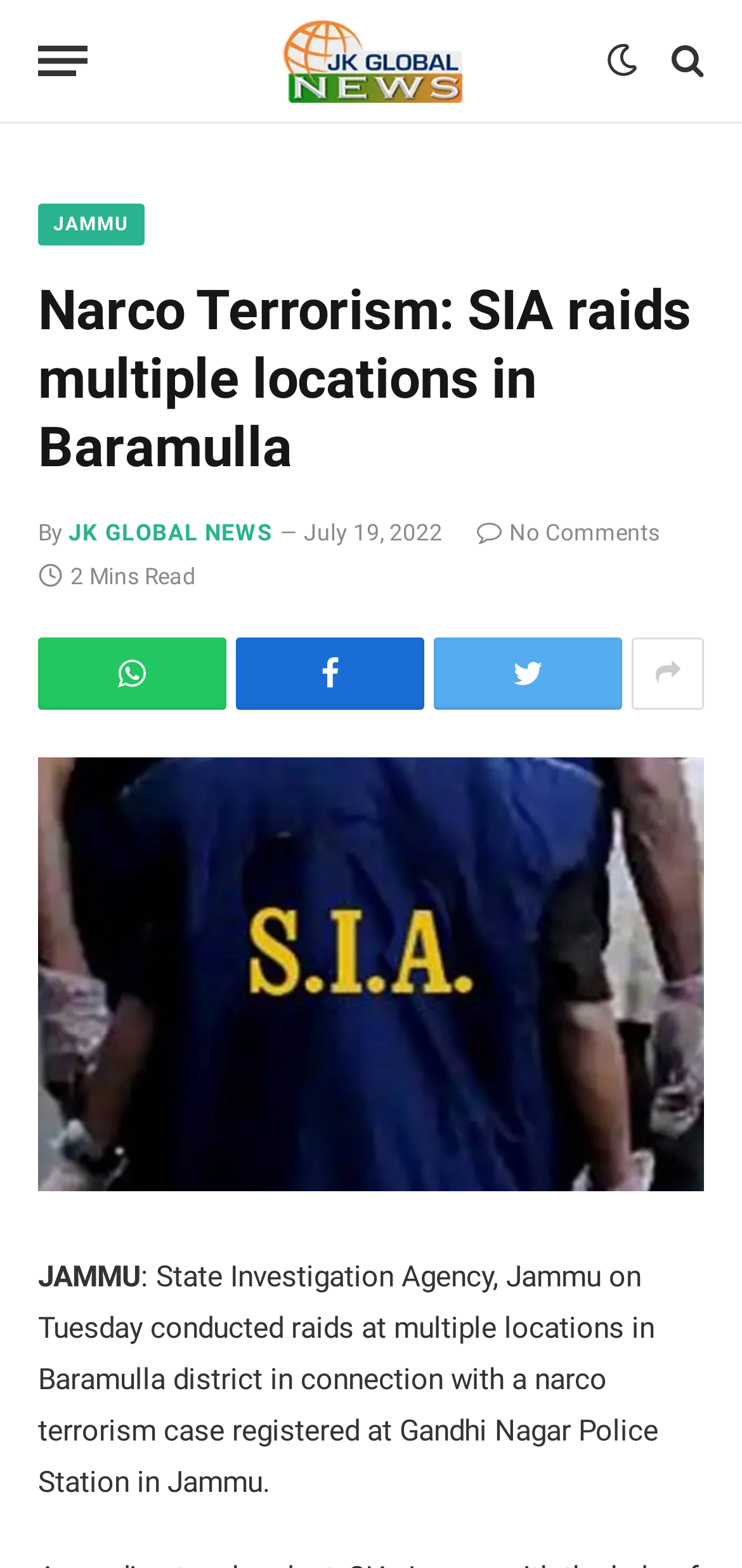Find the bounding box coordinates of the clickable region needed to perform the following instruction: "Click the menu button". The coordinates should be provided as four float numbers between 0 and 1, i.e., [left, top, right, bottom].

[0.051, 0.012, 0.118, 0.066]